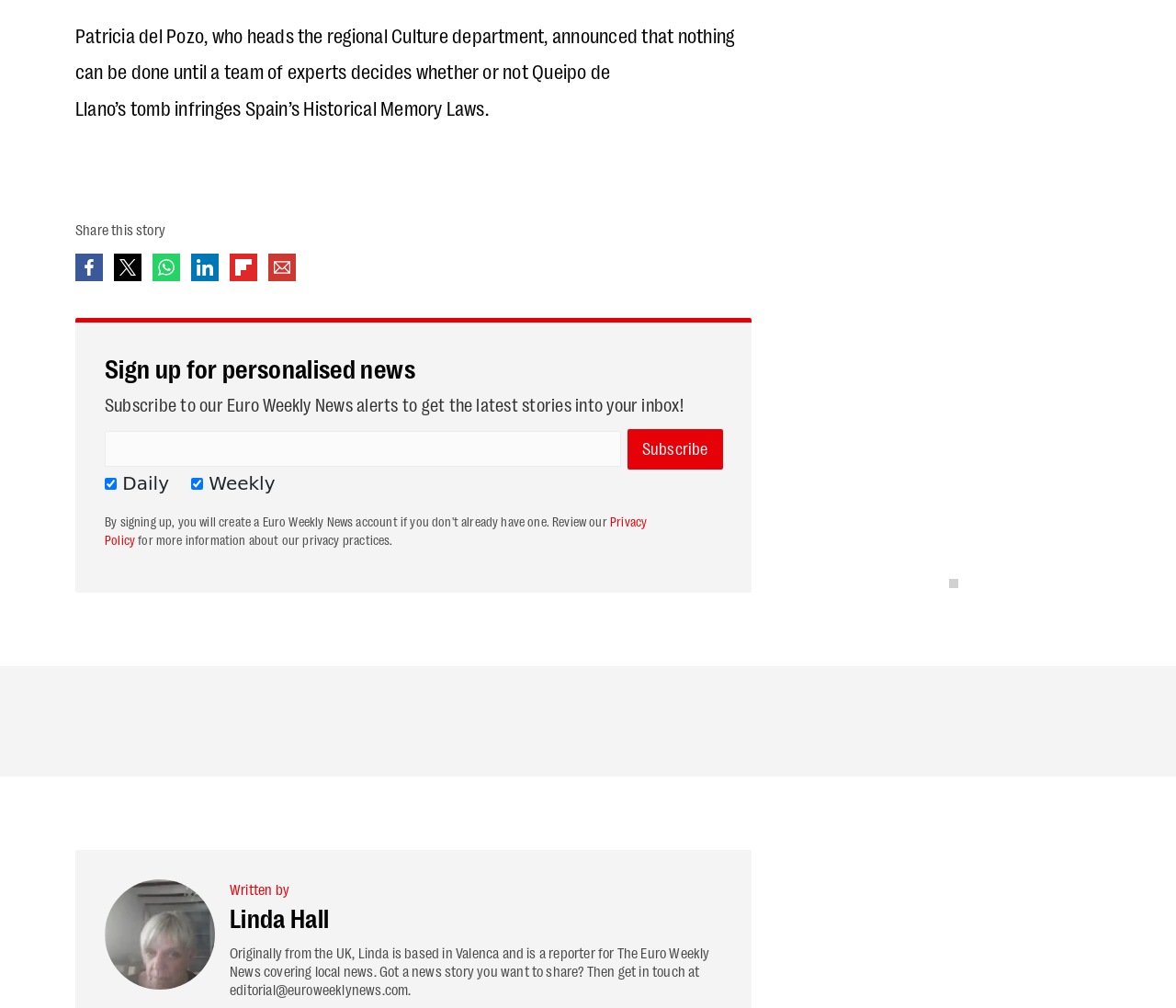What is the position of Linda Hall?
Please describe in detail the information shown in the image to answer the question.

The question is asking about Linda Hall's position. By reading the text, we can find the sentence 'Linda is based in Valenca and is a reporter for The Euro Weekly News covering local news.' which clearly states that Linda Hall is a reporter for The Euro Weekly News.